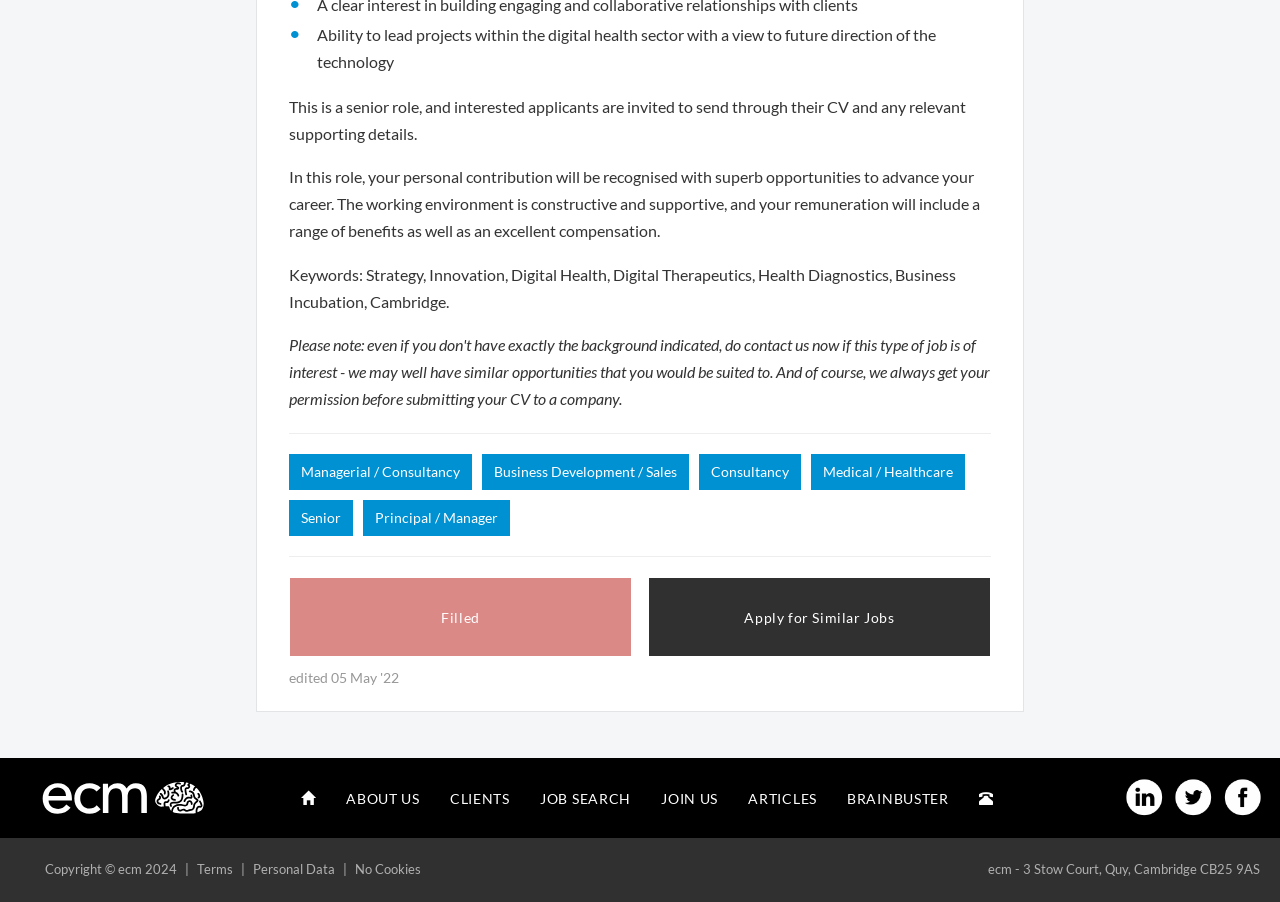What is the location of the company?
Using the information from the image, provide a comprehensive answer to the question.

The StaticText element with ID 156 mentions the company's address, which includes 'Cambridge CB25 9AS', indicating that the company is located in Cambridge.